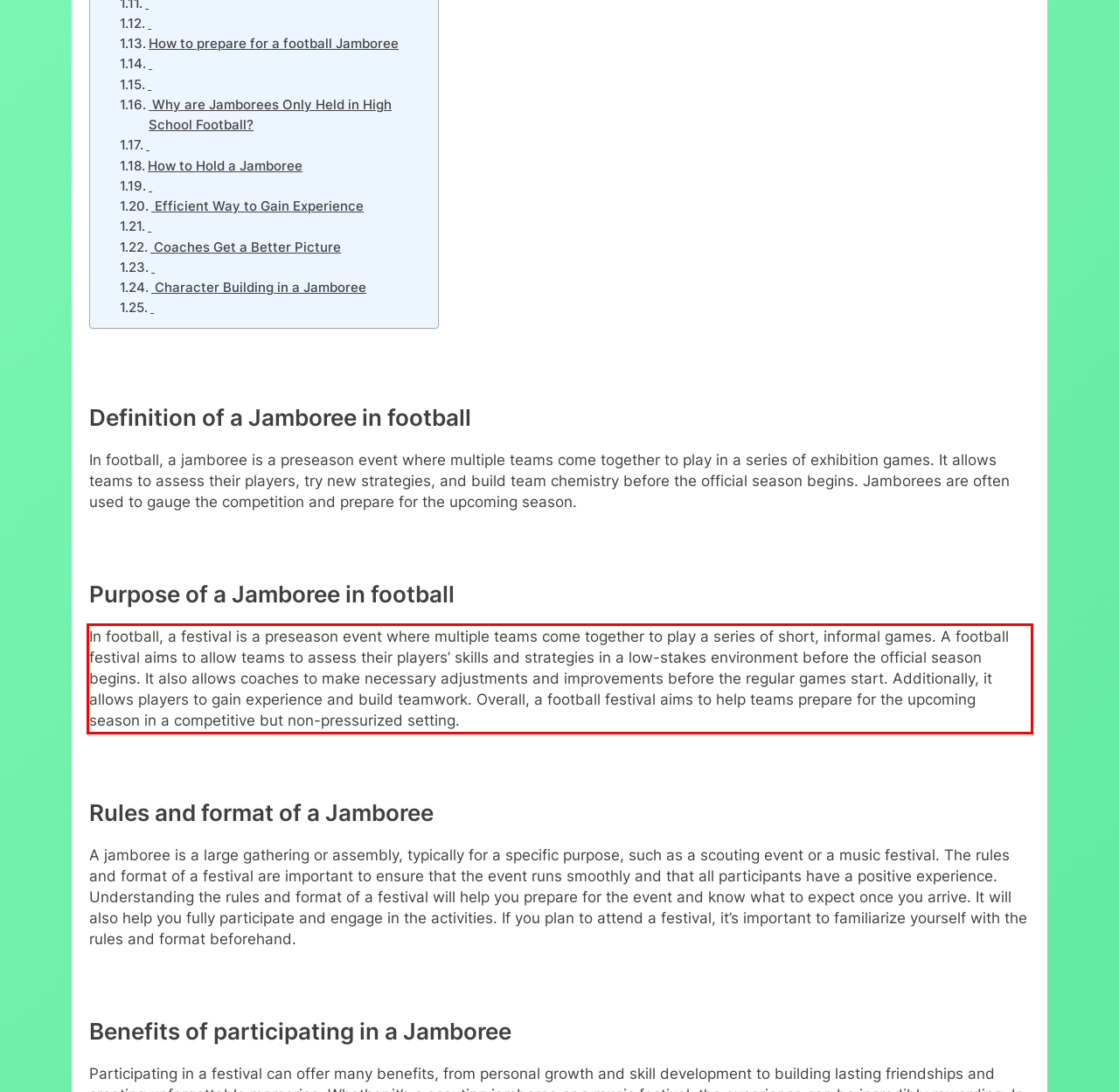Analyze the screenshot of the webpage and extract the text from the UI element that is inside the red bounding box.

In football, a festival is a preseason event where multiple teams come together to play a series of short, informal games. A football festival aims to allow teams to assess their players’ skills and strategies in a low-stakes environment before the official season begins. It also allows coaches to make necessary adjustments and improvements before the regular games start. Additionally, it allows players to gain experience and build teamwork. Overall, a football festival aims to help teams prepare for the upcoming season in a competitive but non-pressurized setting.